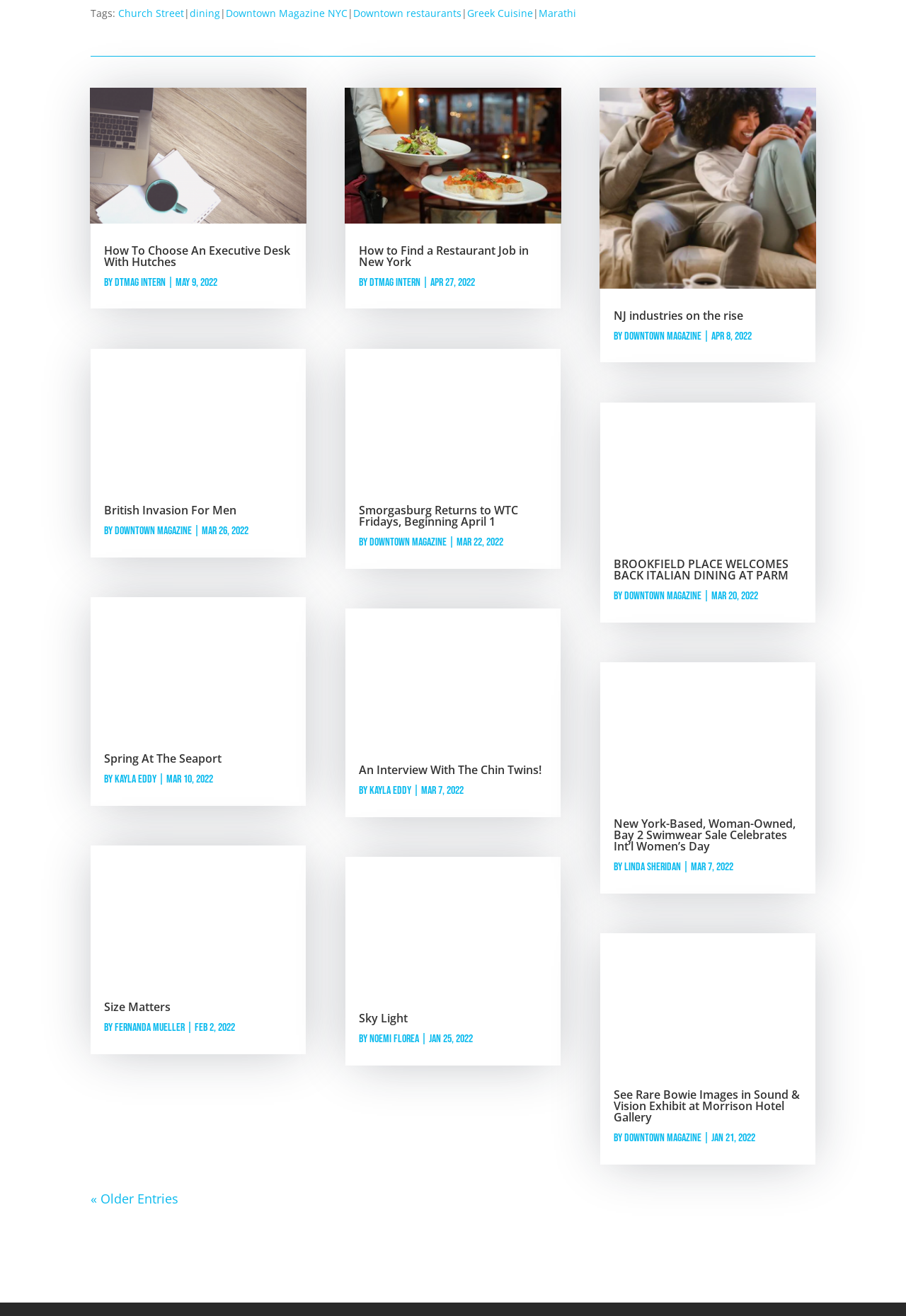What is the tag associated with the article 'British Invasion For Men'?
Look at the screenshot and give a one-word or phrase answer.

Greek Cuisine